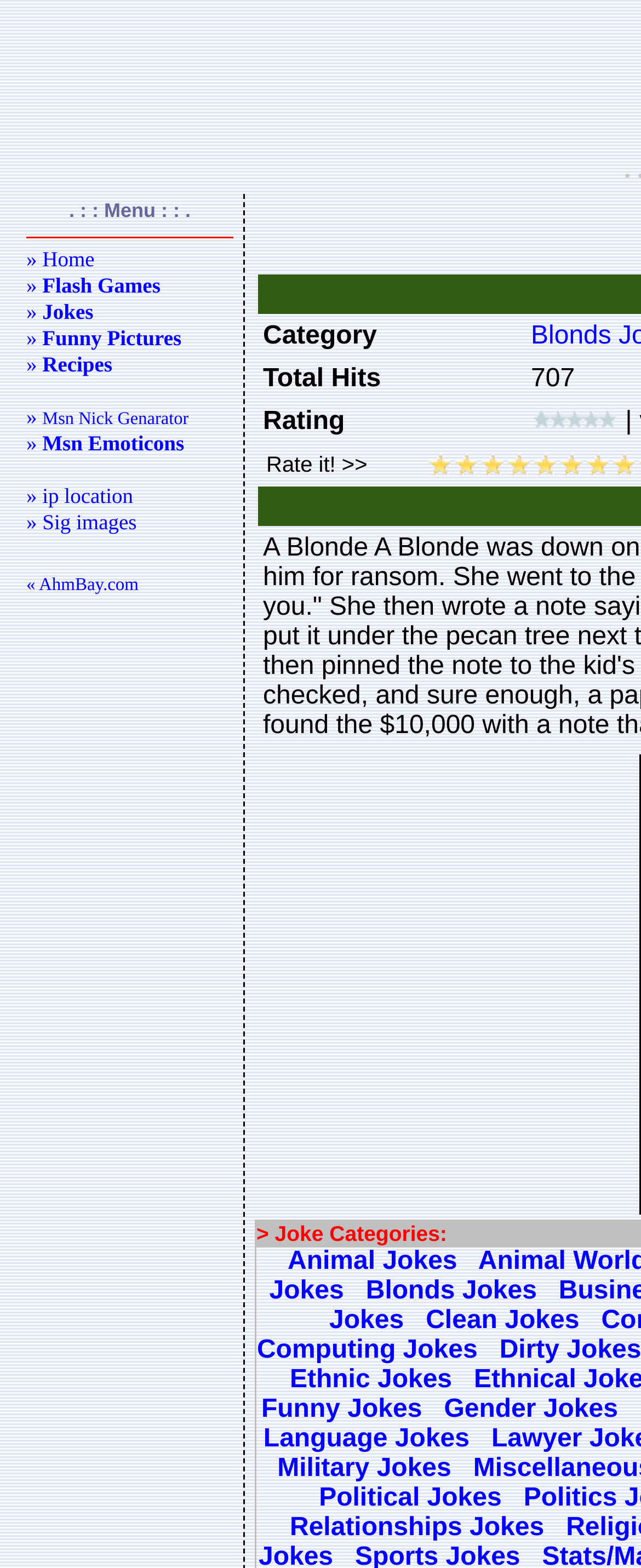Specify the bounding box coordinates of the area to click in order to execute this command: 'Rate it!'. The coordinates should consist of four float numbers ranging from 0 to 1, and should be formatted as [left, top, right, bottom].

[0.41, 0.287, 0.667, 0.305]